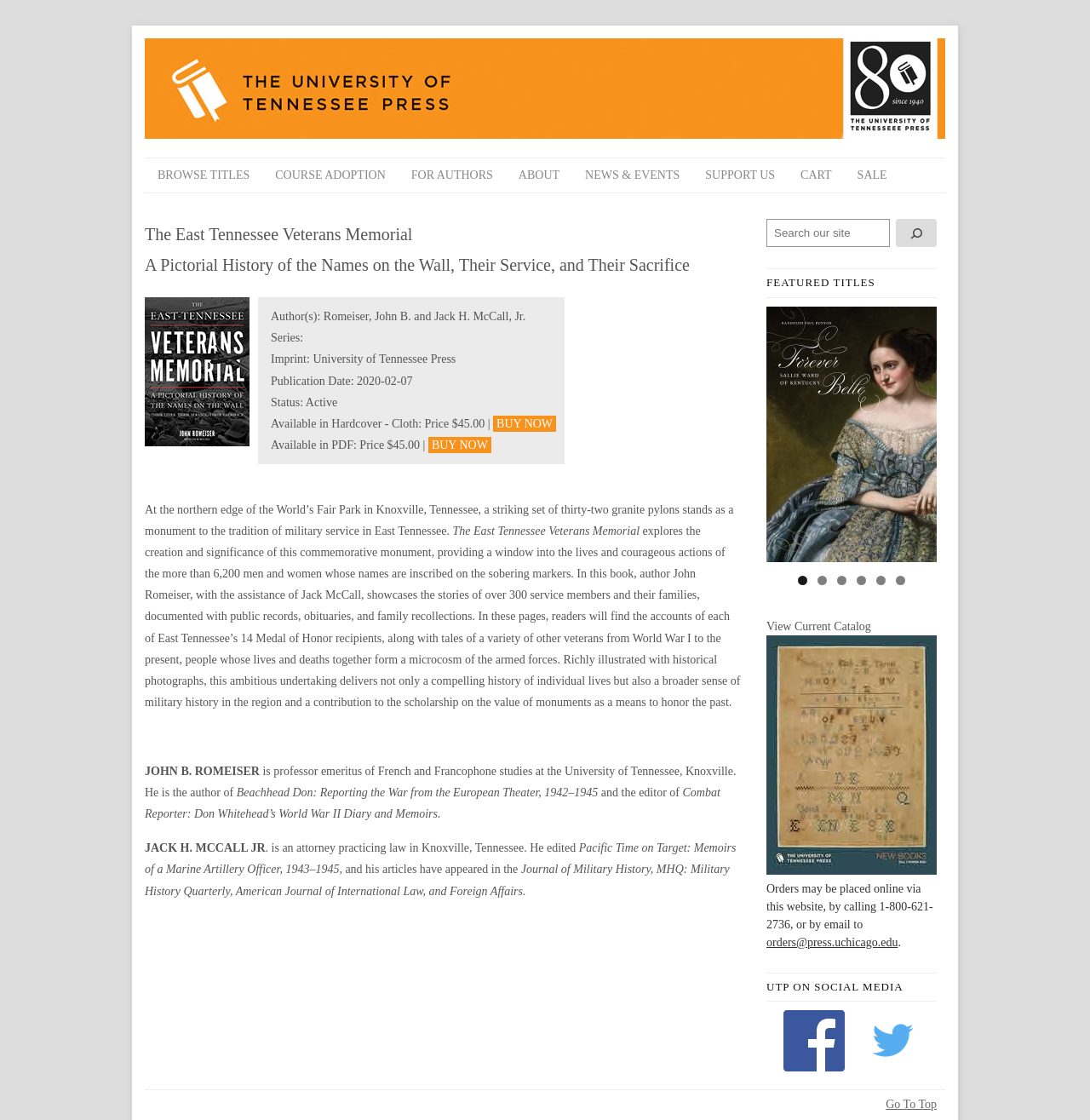Locate the bounding box coordinates of the area that needs to be clicked to fulfill the following instruction: "Buy the book 'The East Tennessee Veterans Memorial'". The coordinates should be in the format of four float numbers between 0 and 1, namely [left, top, right, bottom].

[0.452, 0.371, 0.51, 0.386]